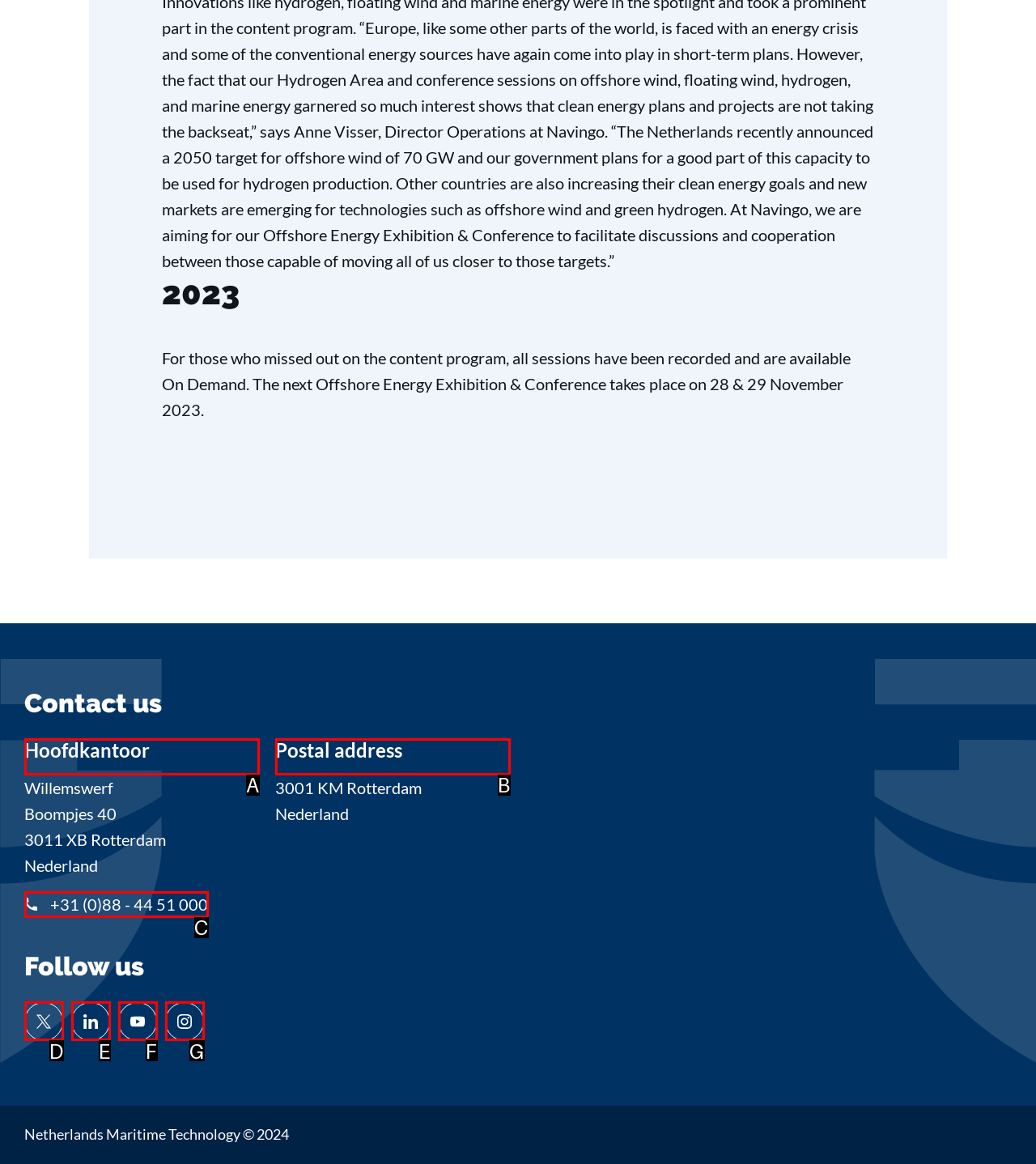Tell me which one HTML element best matches the description: Postal address Answer with the option's letter from the given choices directly.

B